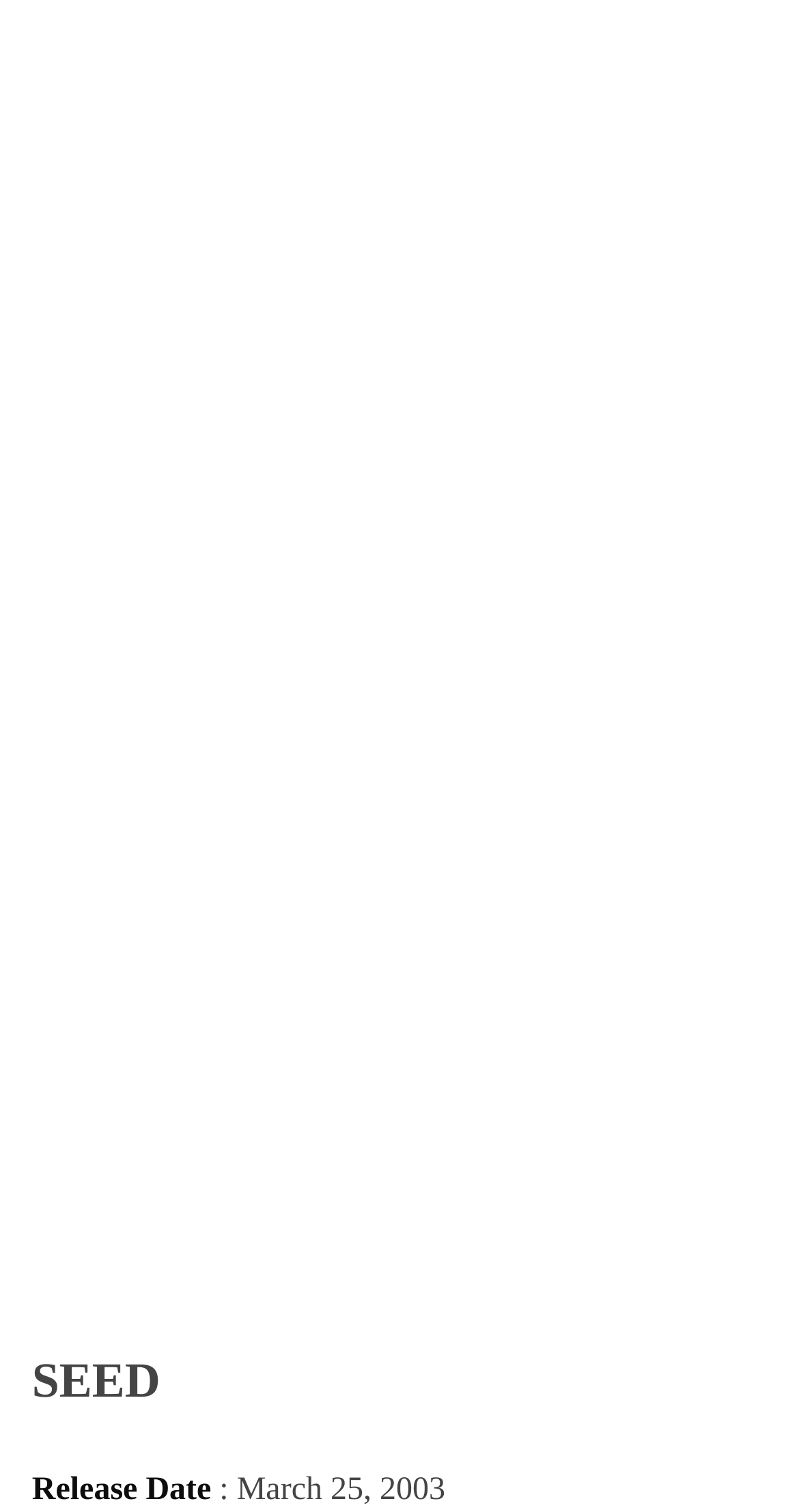What is the type of content on this webpage?
Answer with a single word or phrase, using the screenshot for reference.

Seed information